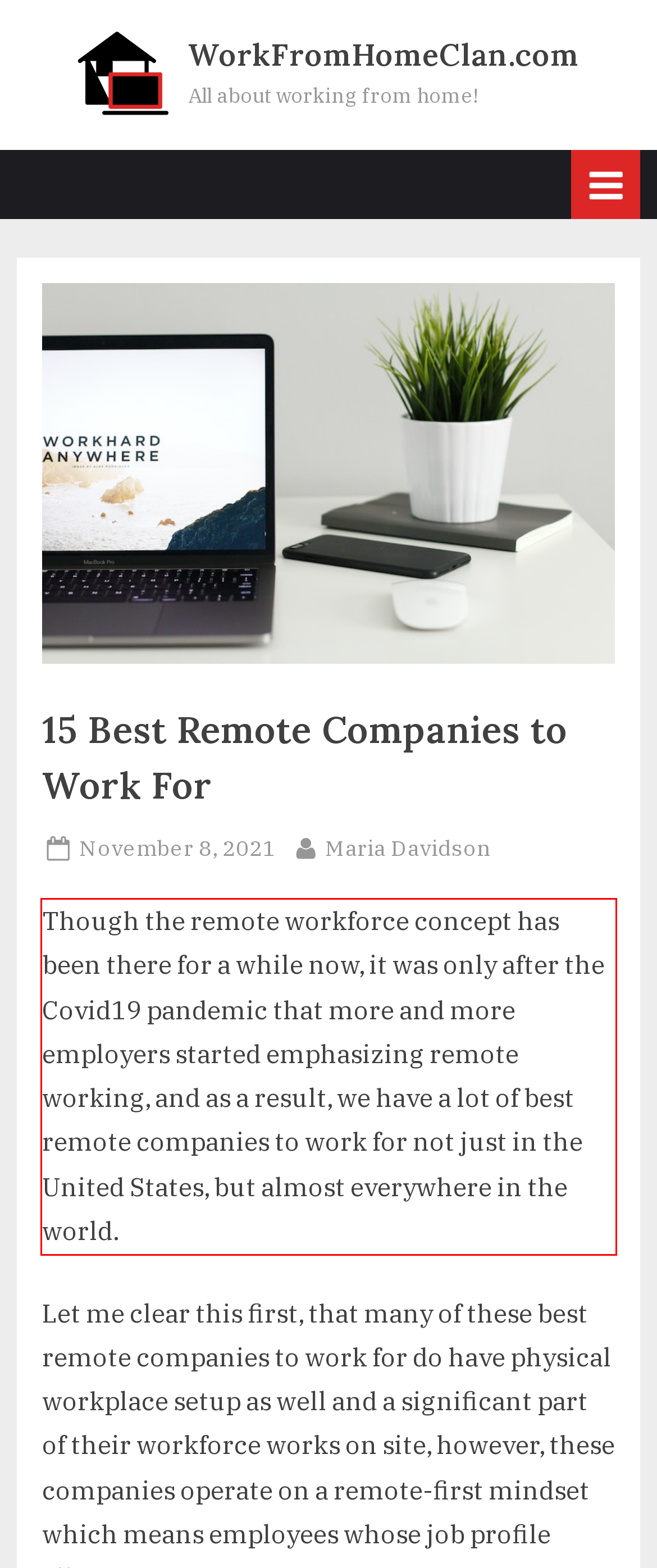View the screenshot of the webpage and identify the UI element surrounded by a red bounding box. Extract the text contained within this red bounding box.

Though the remote workforce concept has been there for a while now, it was only after the Covid19 pandemic that more and more employers started emphasizing remote working, and as a result, we have a lot of best remote companies to work for not just in the United States, but almost everywhere in the world.